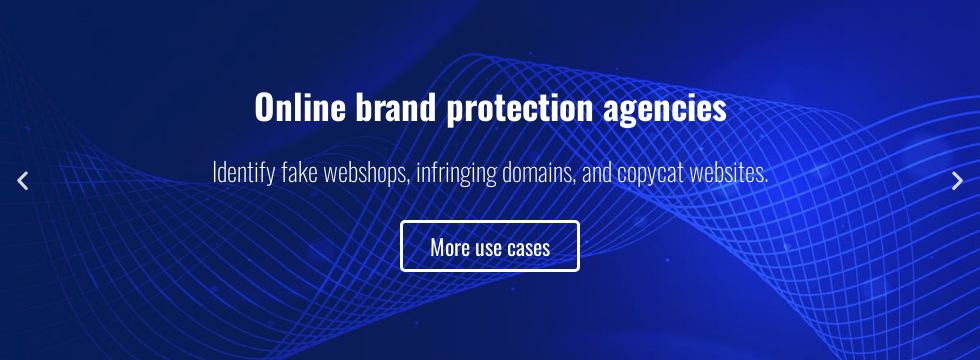Provide a comprehensive description of the image.

The image features a visually striking blue background with a dynamic wave pattern, embodying the theme of digital protection. Prominently displayed in bold text is the heading: "Online brand protection agencies," emphasizing the focus on safeguarding brands in the online sphere. Below this, a descriptive line reads: "Identify fake webshops, infringing domains, and copycat websites," outlining the critical services offered by these agencies. 

At the bottom, a button labeled "More use cases" invites viewers to explore additional applications of brand protection. The overall design conveys a sense of modernity and urgency, reflecting the importance of vigilance in the digital marketplace.